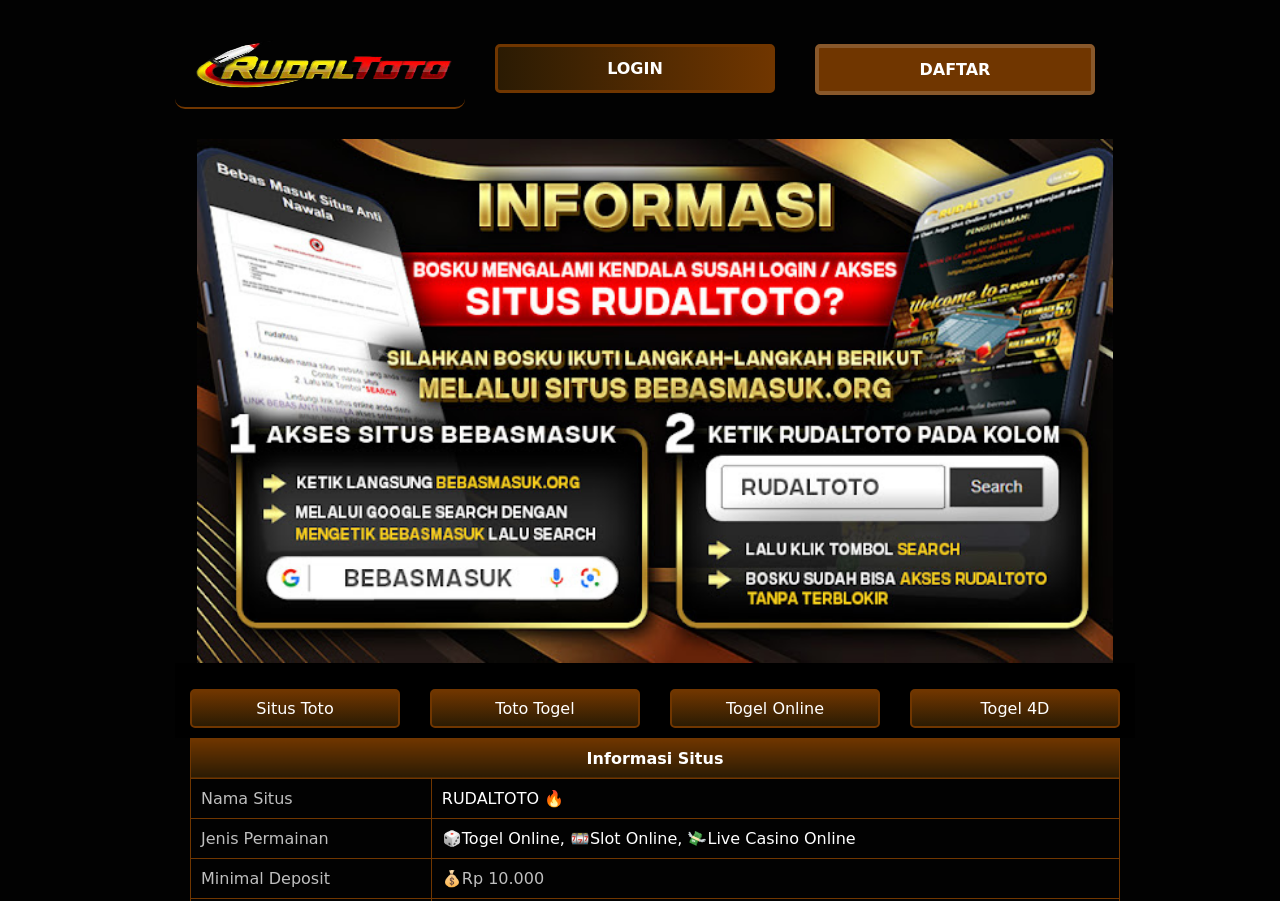Provide a single word or phrase answer to the question: 
What is the minimum deposit required on this website?

Rp 10.000